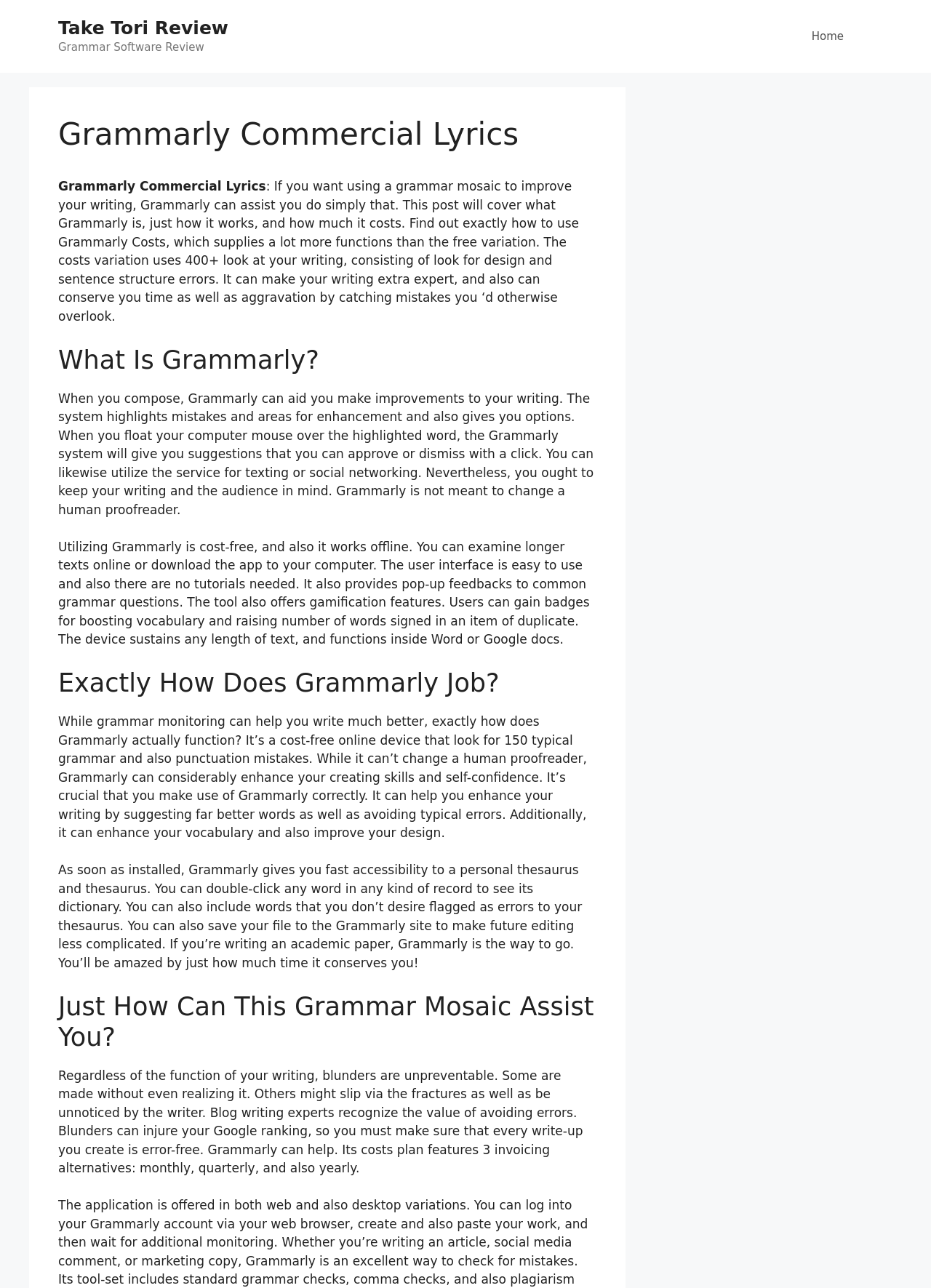Extract the primary header of the webpage and generate its text.

Grammarly Commercial Lyrics